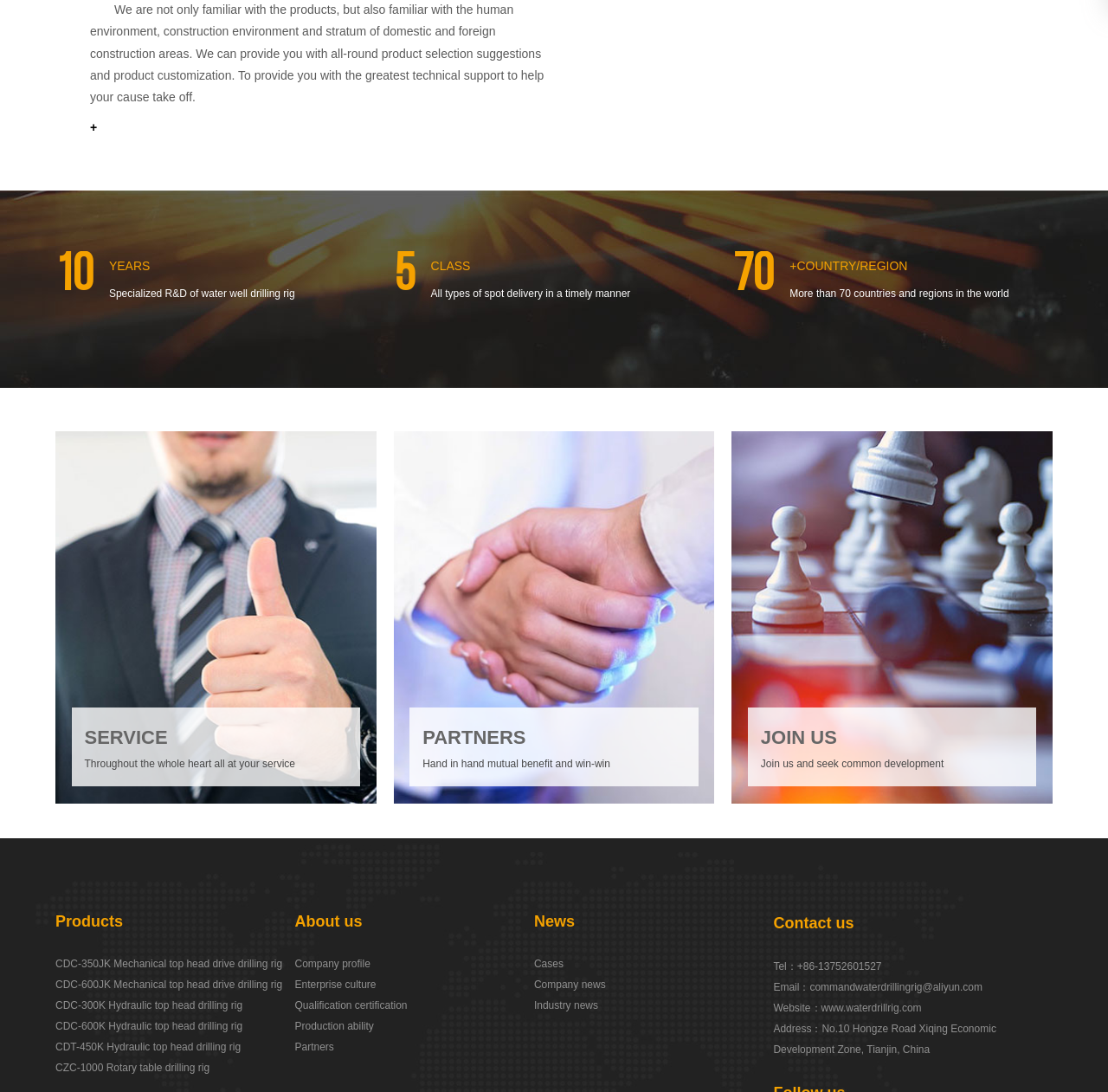Find the bounding box coordinates of the element to click in order to complete this instruction: "Visit the website". The bounding box coordinates must be four float numbers between 0 and 1, denoted as [left, top, right, bottom].

[0.741, 0.918, 0.832, 0.929]